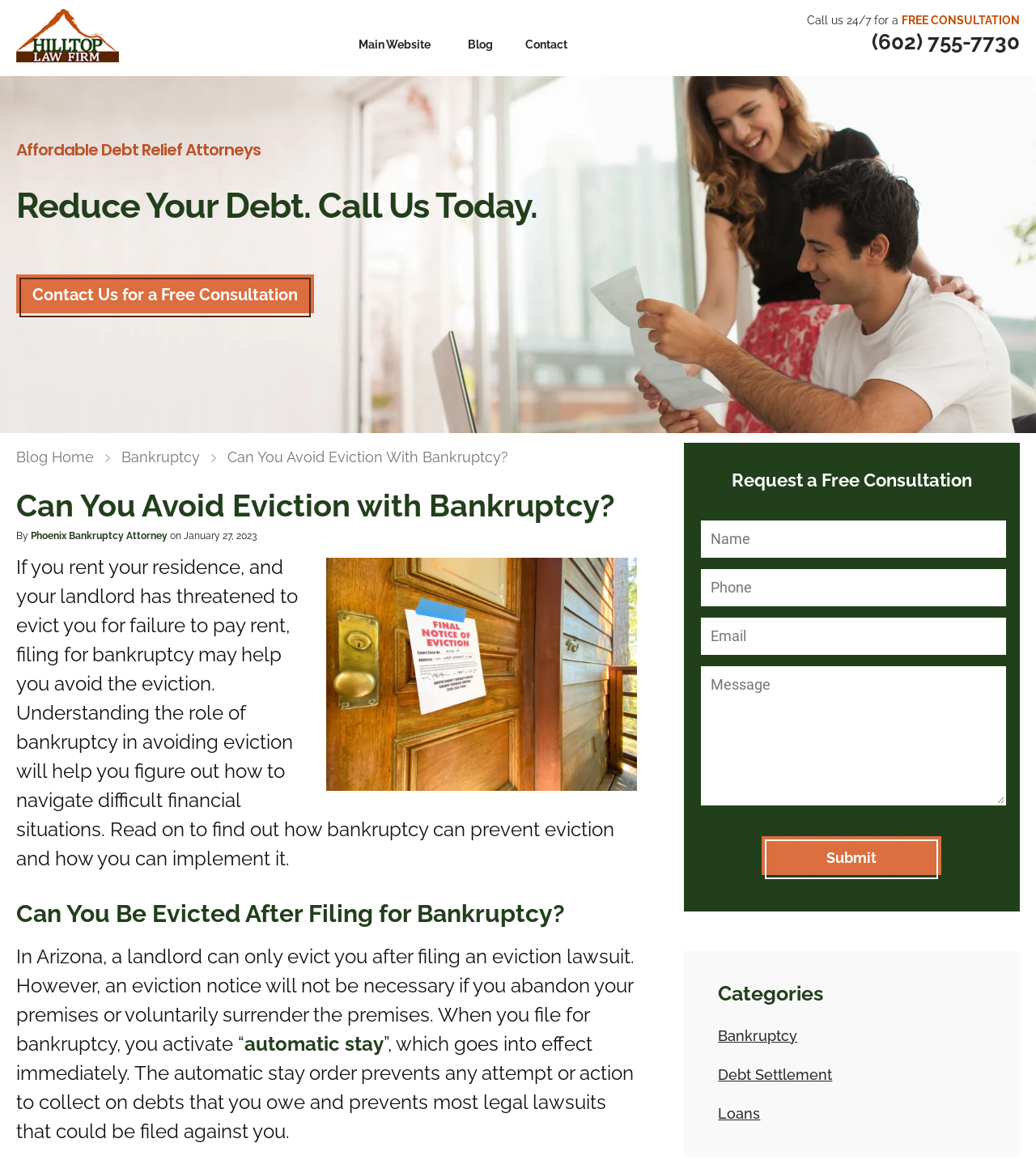Please provide the bounding box coordinates for the element that needs to be clicked to perform the following instruction: "Click the 'Hilltop Law Firm' link". The coordinates should be given as four float numbers between 0 and 1, i.e., [left, top, right, bottom].

[0.016, 0.0, 0.115, 0.066]